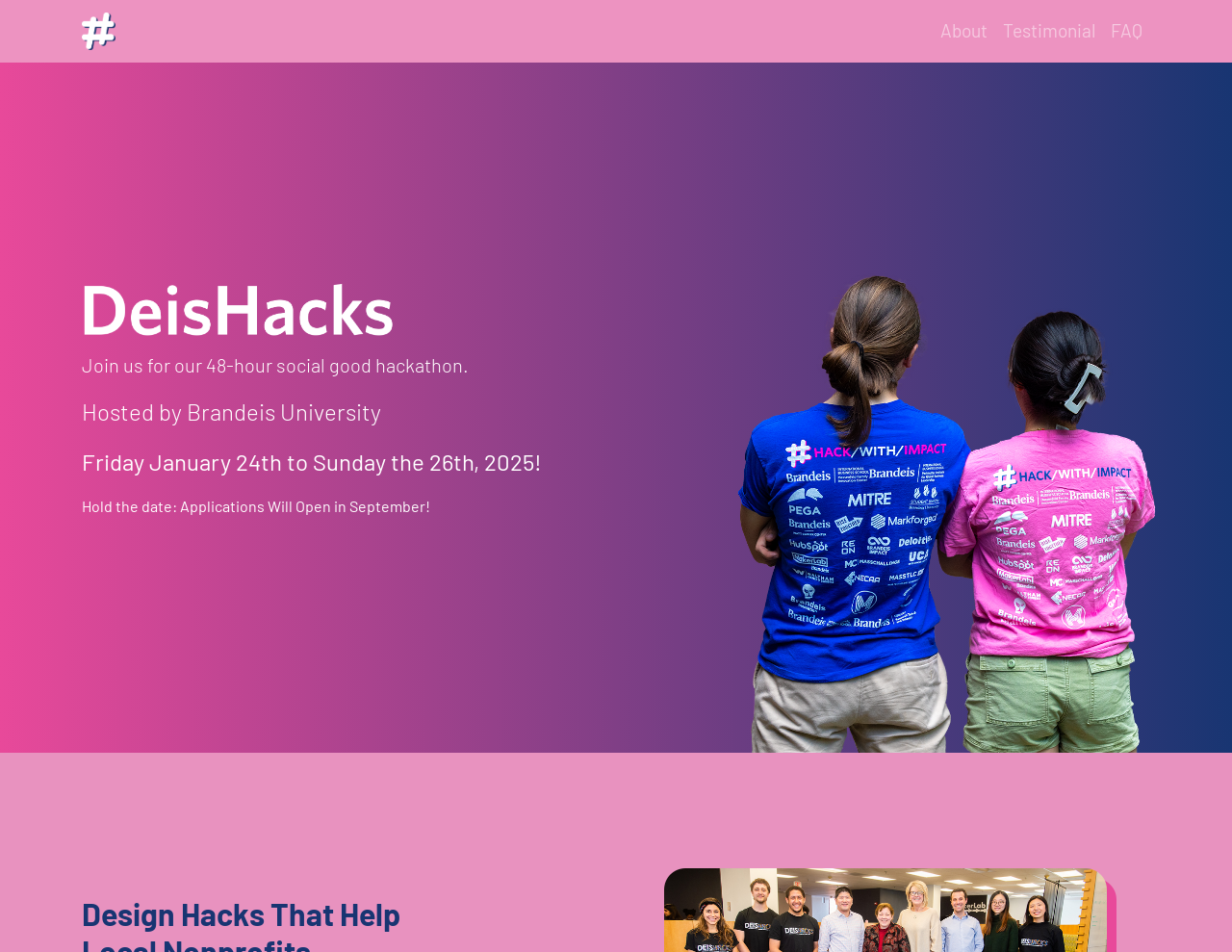What is the status of applications?
Based on the image content, provide your answer in one word or a short phrase.

Will open in September